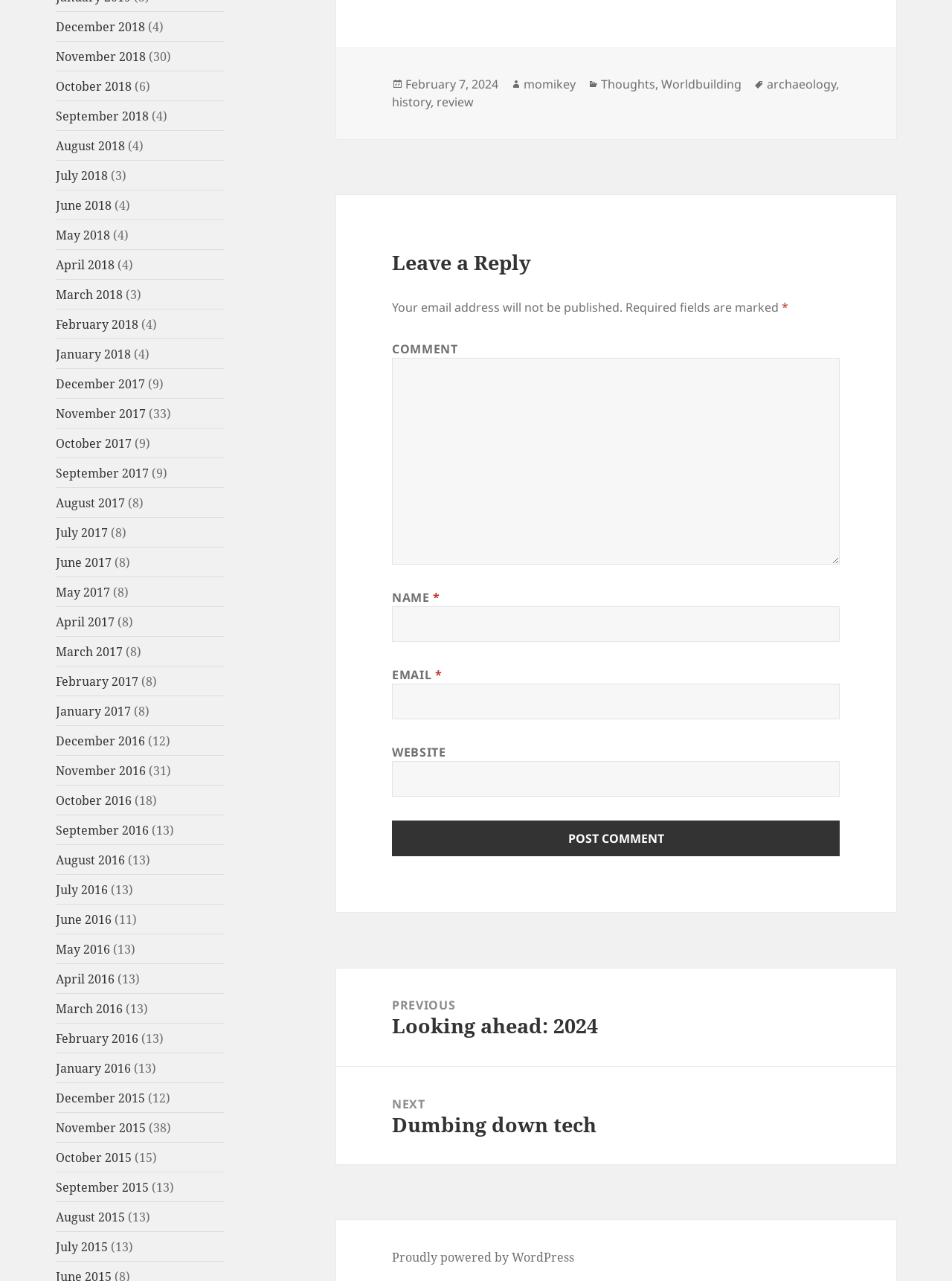Locate the bounding box of the UI element described in the following text: "February 7, 2024".

[0.426, 0.059, 0.523, 0.073]